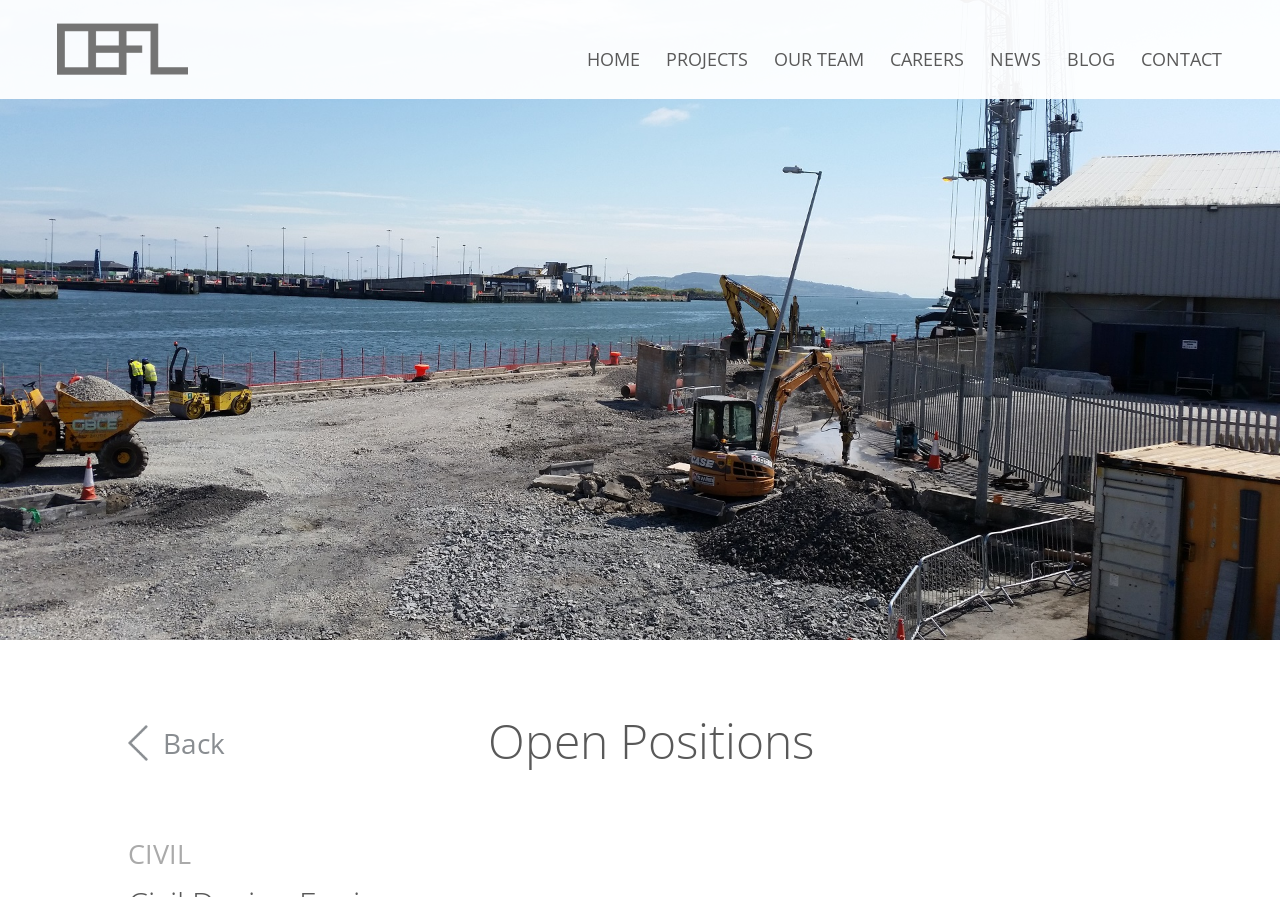Please study the image and answer the question comprehensively:
How many headings are there on the page?

I identified three headings on the page: 'Open Positions', 'CIVIL', and the title of the page 'Civil Design Engineer – DBFL Consulting Engineers'.